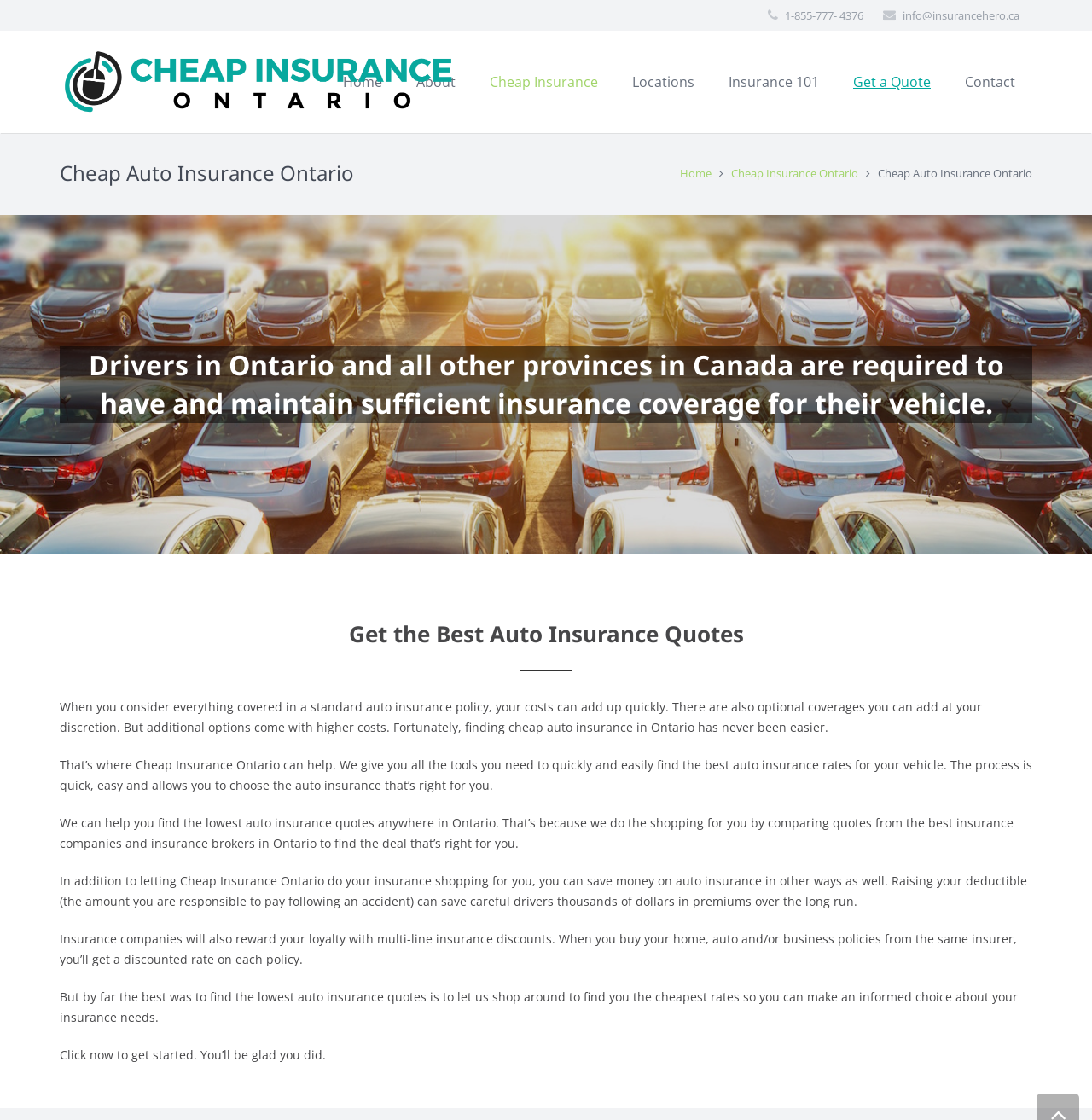What is the main topic of the webpage?
Please use the image to deliver a detailed and complete answer.

I inferred the main topic by reading the headings and StaticText elements on the webpage, which all relate to auto insurance in Ontario.